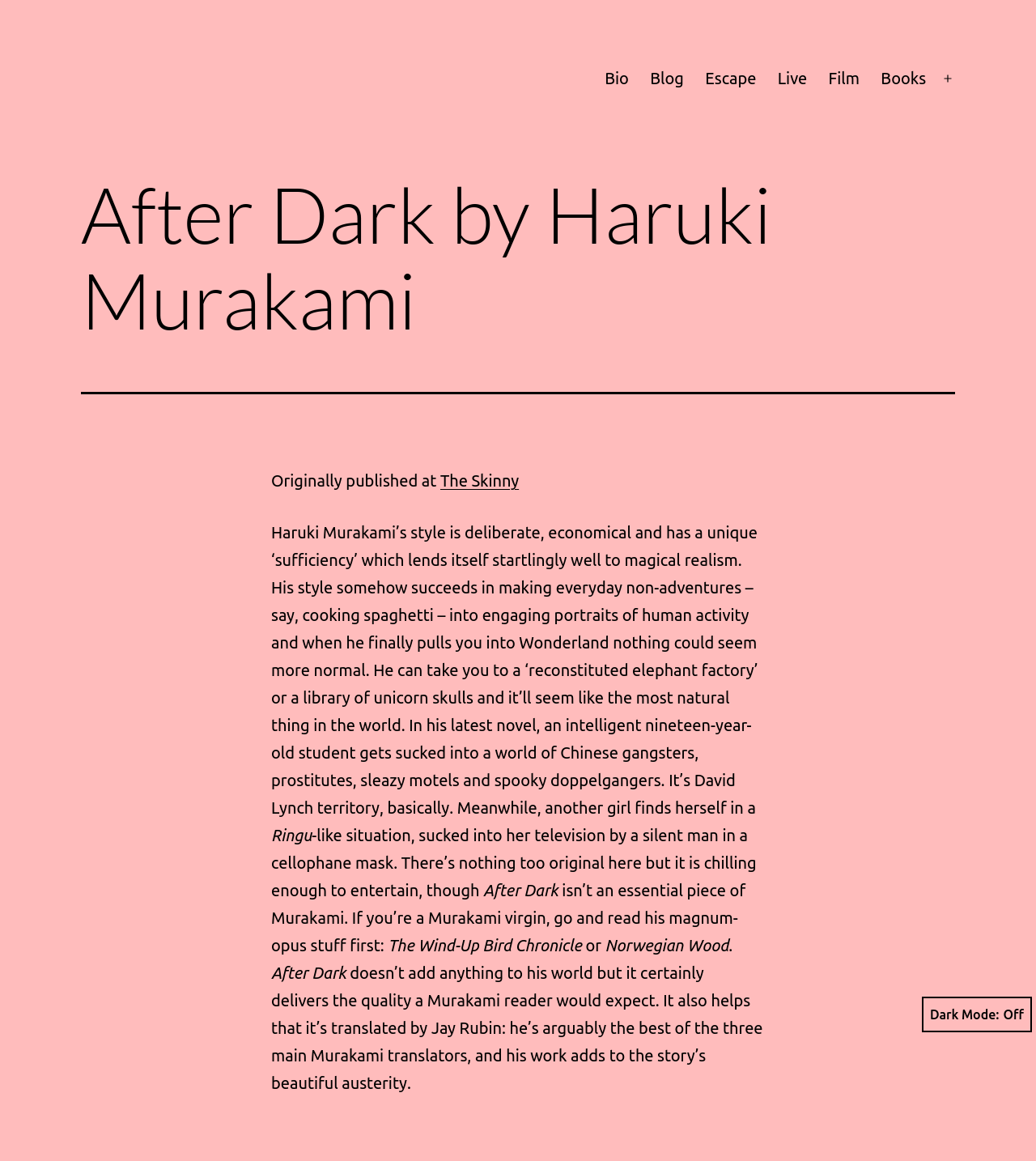Please find and report the primary heading text from the webpage.

After Dark by Haruki Murakami